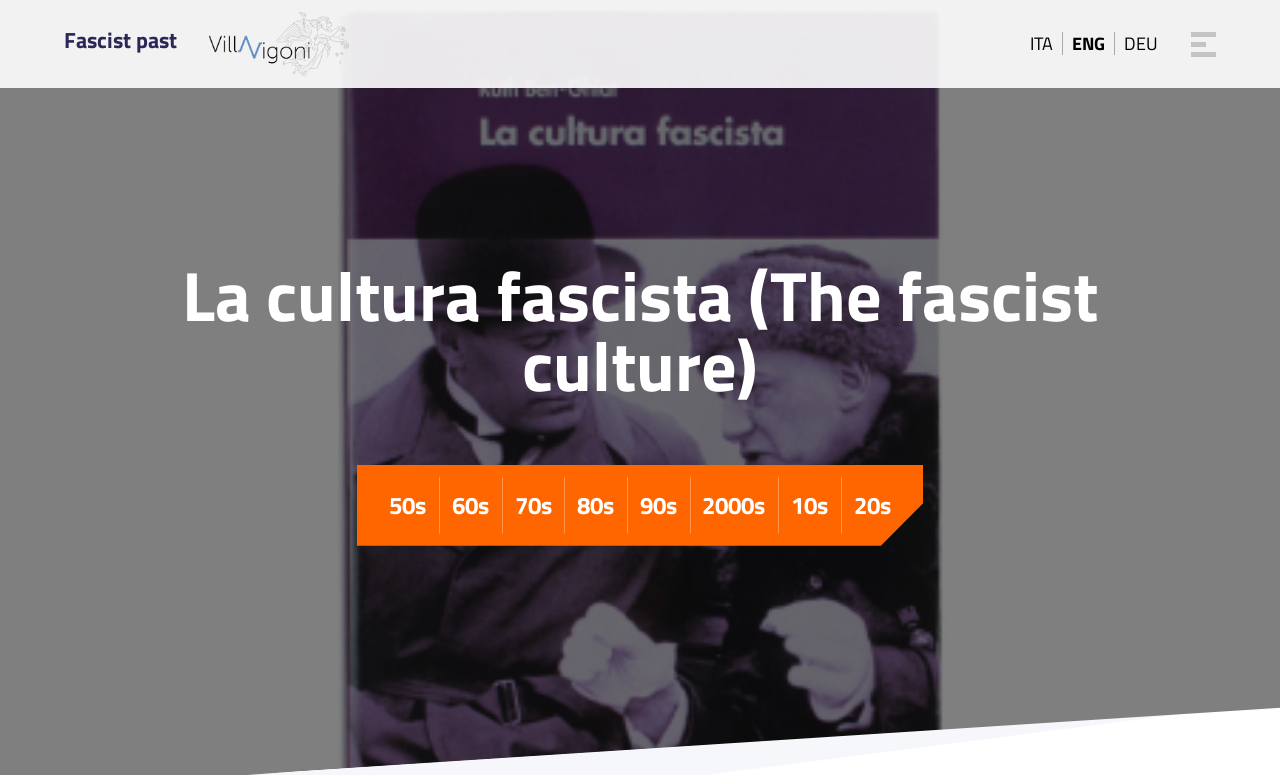Look at the image and give a detailed response to the following question: How many decade links are available?

The decade links are located below the second heading, and they include '50s', '60s', '70s', '80s', '90s', '2000s', '10s', and '20s'.